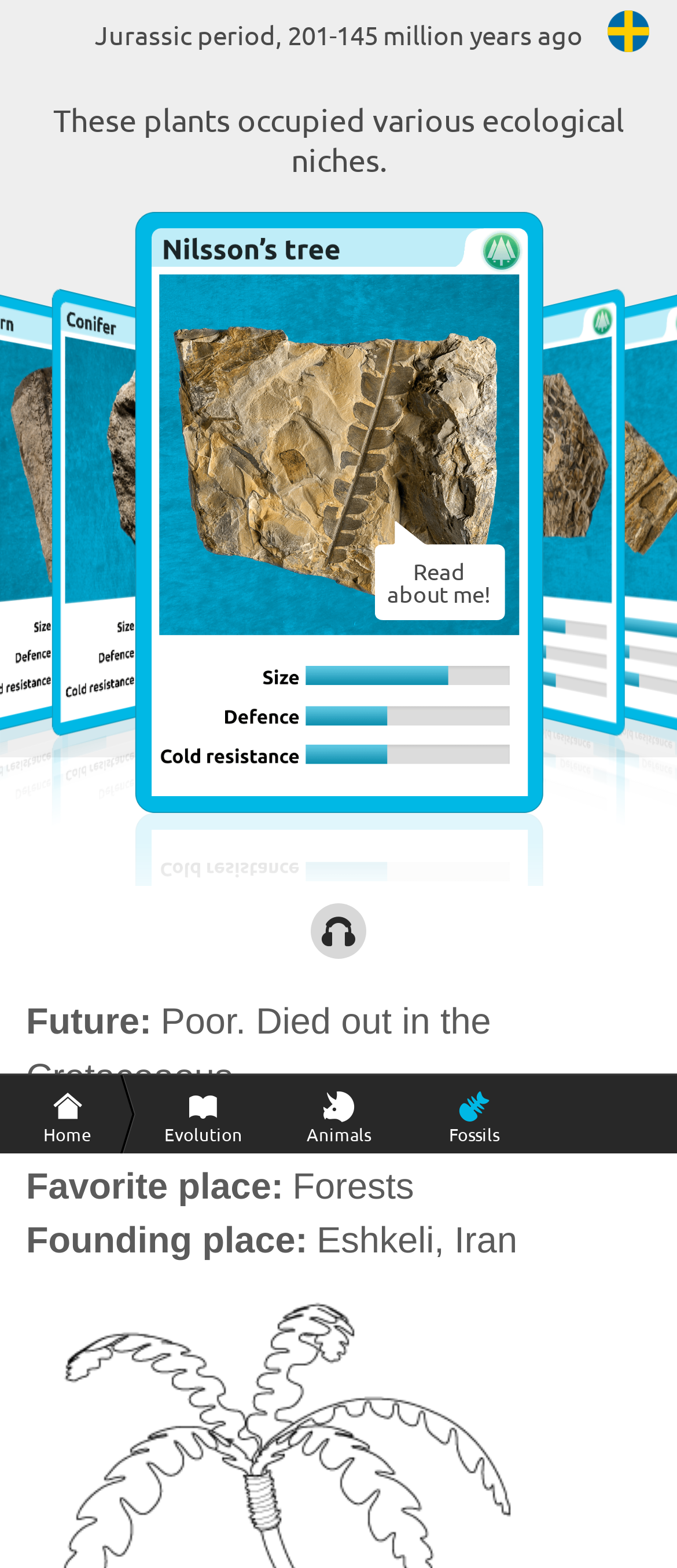Create an in-depth description of the webpage, covering main sections.

The webpage appears to be a museum or educational website, with a focus on fossils and the Jurassic period. At the top of the page, there are several links, including "Jurassic period, 201-145 million years ago" and "Svenska", which suggests that the website may be available in multiple languages. 

Below these links, there is a heading that reads "These plants occupied various ecological niches." This is followed by a large block of text that repeats the phrase "Read about me!" multiple times, with each instance being a clickable link. 

To the right of this block of text, there is a link labeled "Lyssna" with a keyboard shortcut of Alt+L. Below this, there is a description list with several terms and details, including "Future", "Favorite food", "Favorite place", and "Founding place". Each of these terms has a corresponding detail, such as "Poor. Died out in the Cretaceaous." for "Future" and "Forests" for "Favorite place". 

At the bottom of the page, there are several links, including "Home", "Evolution", "Animals", and "Fossils", which suggests that the website has multiple sections or categories.